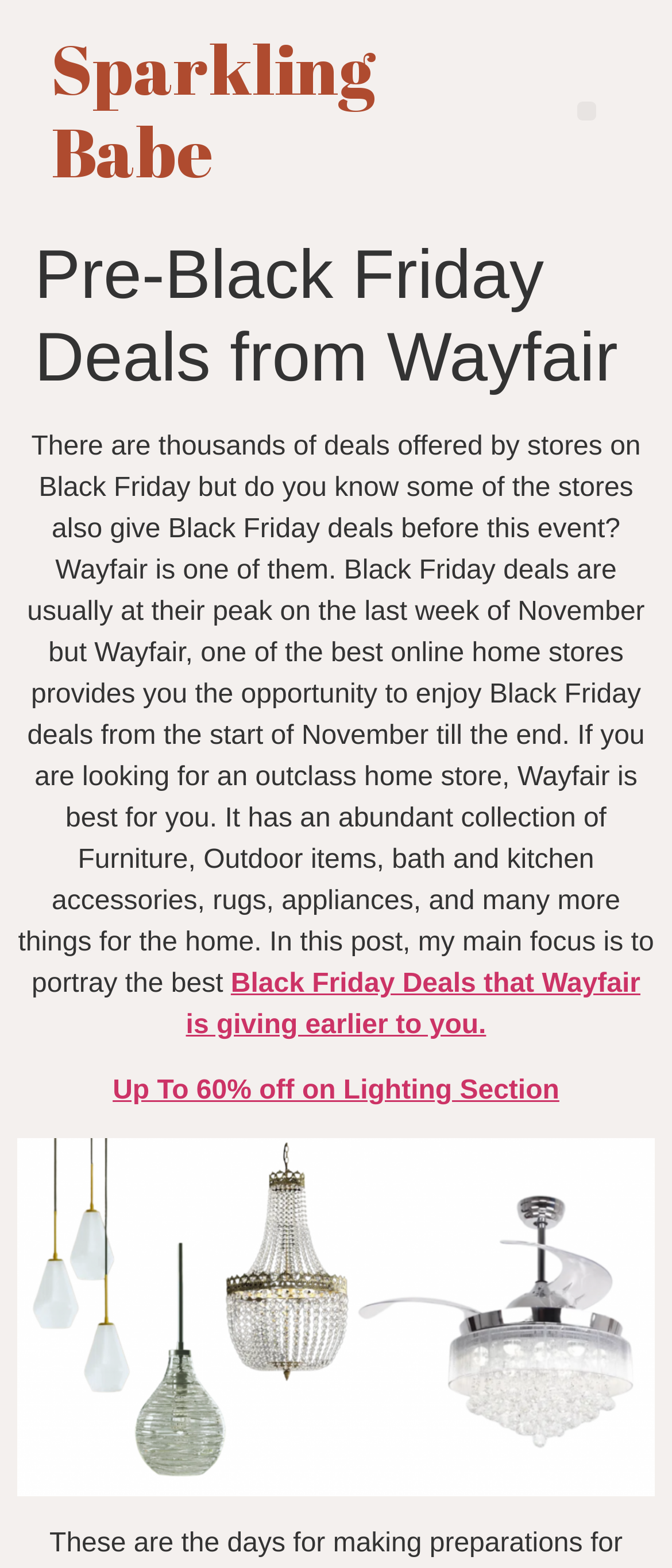What is the name of the online home store?
Look at the screenshot and respond with one word or a short phrase.

Wayfair